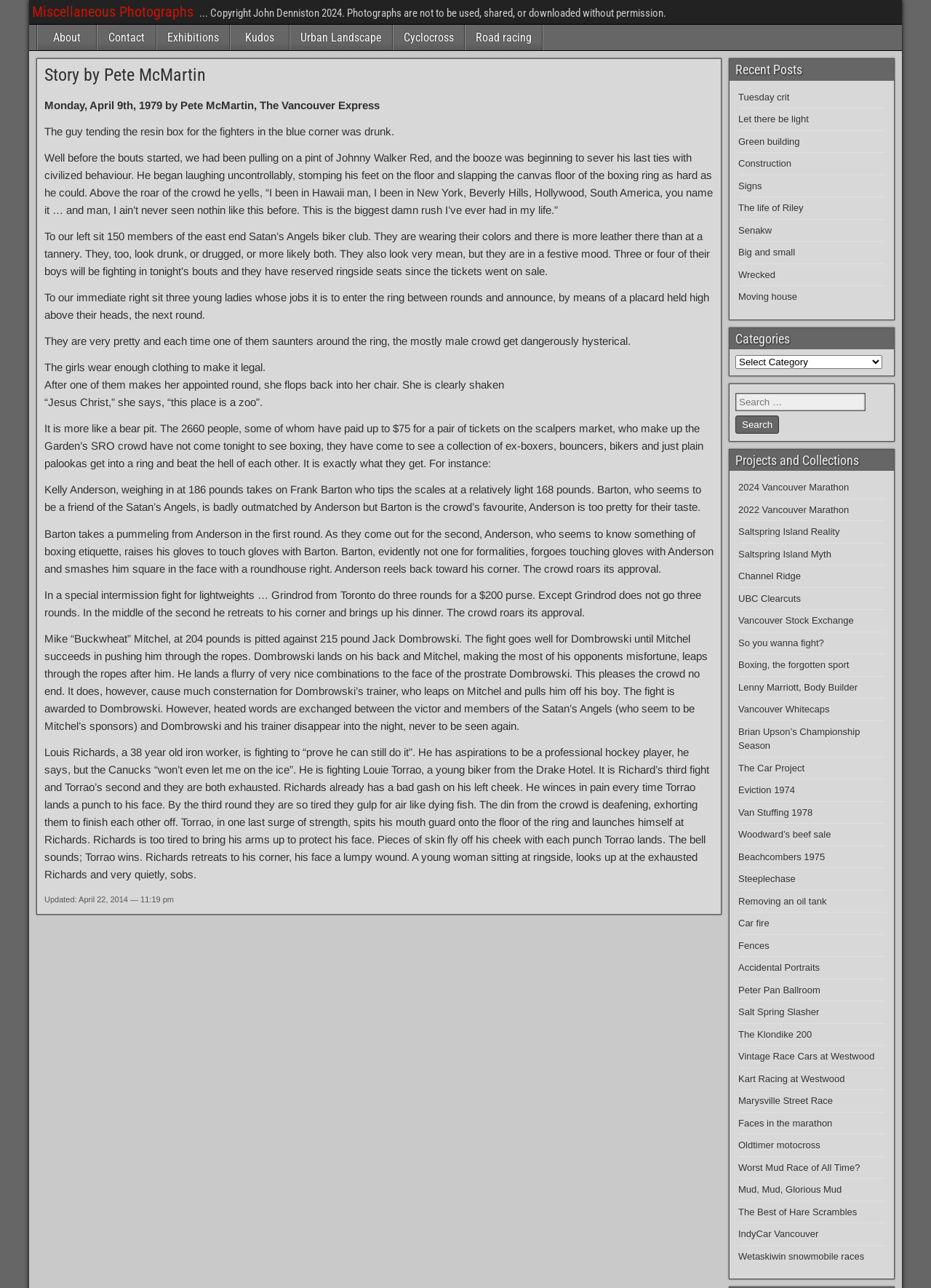Please provide a brief answer to the following inquiry using a single word or phrase:
What is the weight of Kelly Anderson?

186 pounds